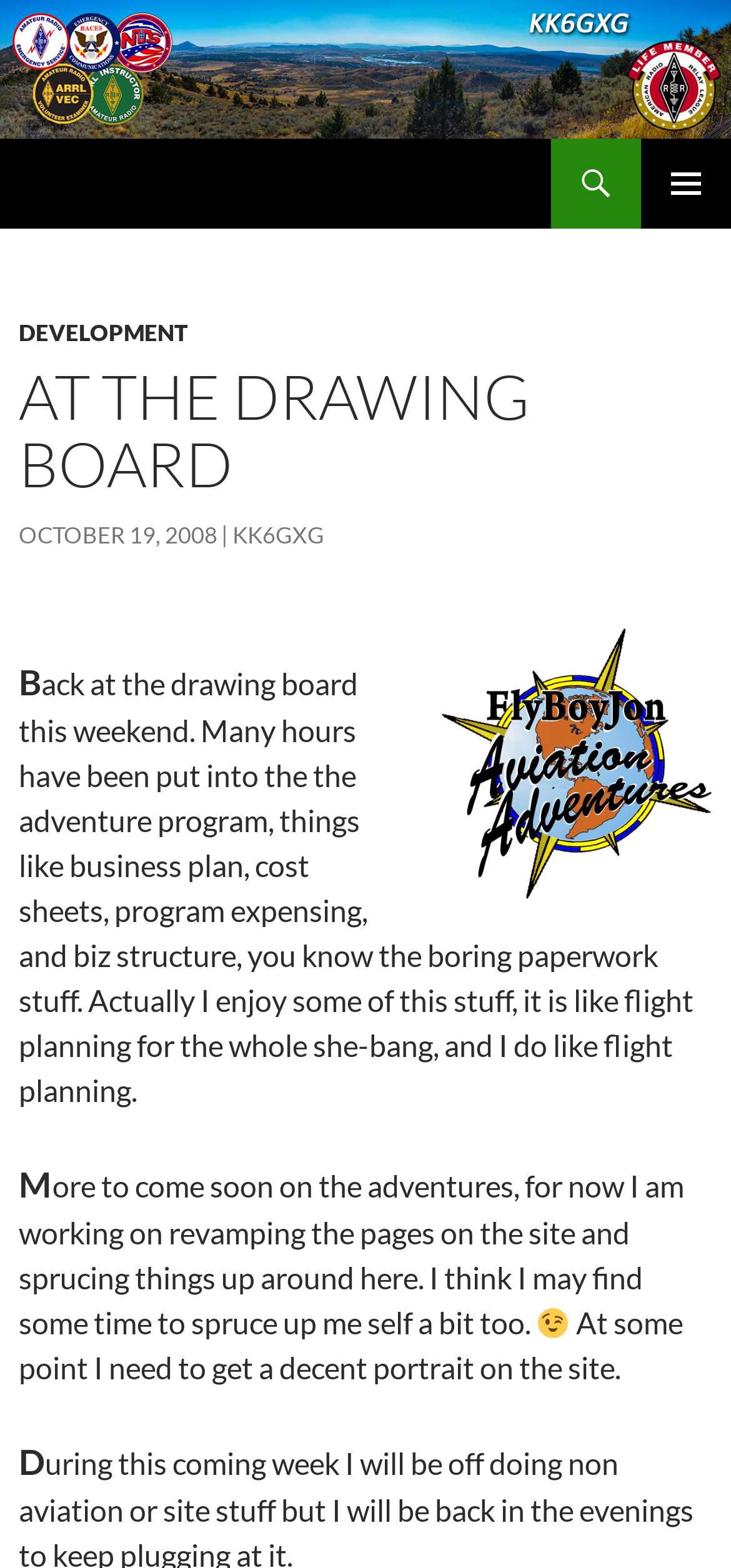What is the author's current project?
Refer to the image and provide a concise answer in one word or phrase.

Adventure program